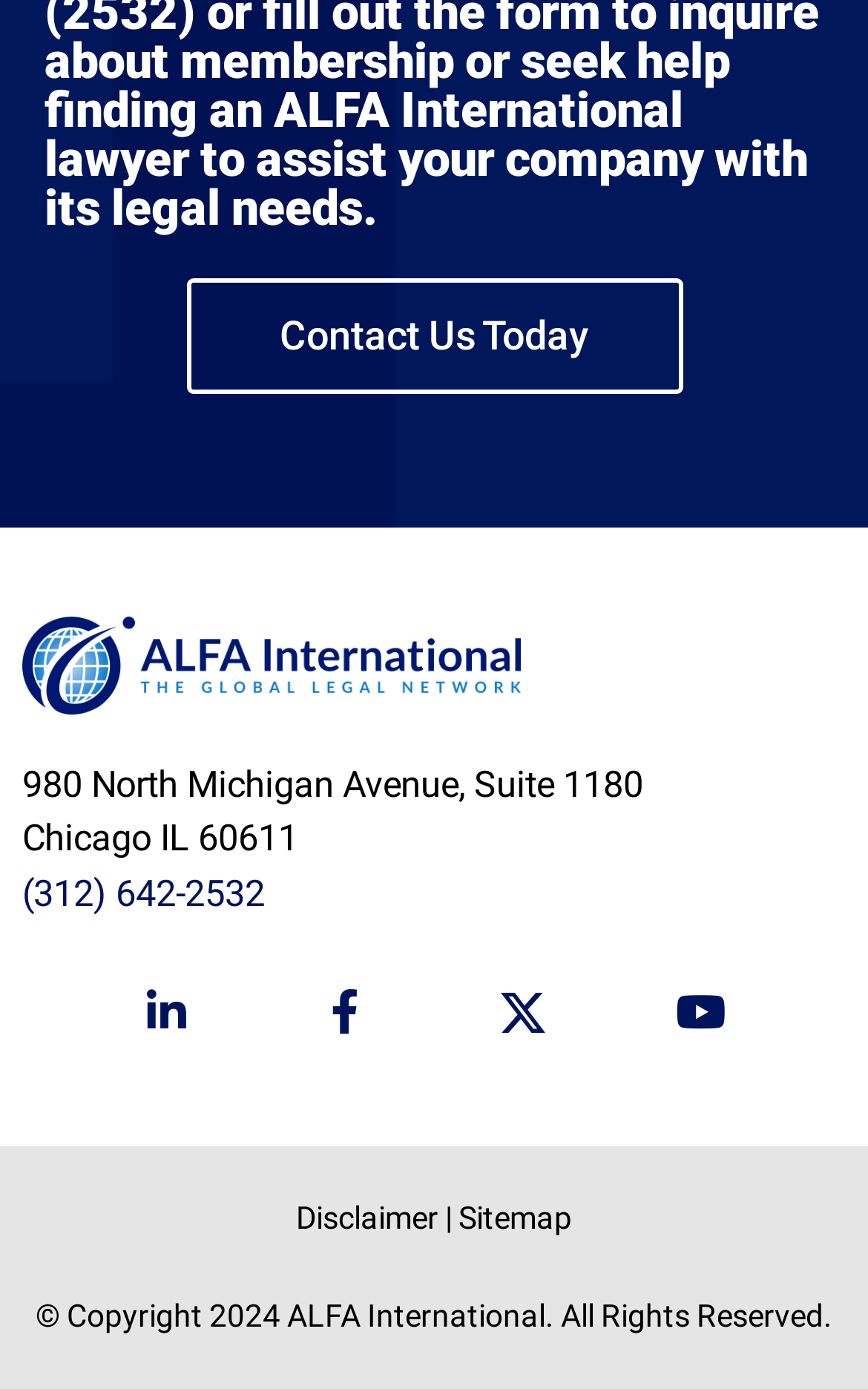Identify the bounding box coordinates for the UI element mentioned here: "Contact Us Today". Provide the coordinates as four float values between 0 and 1, i.e., [left, top, right, bottom].

[0.214, 0.2, 0.786, 0.283]